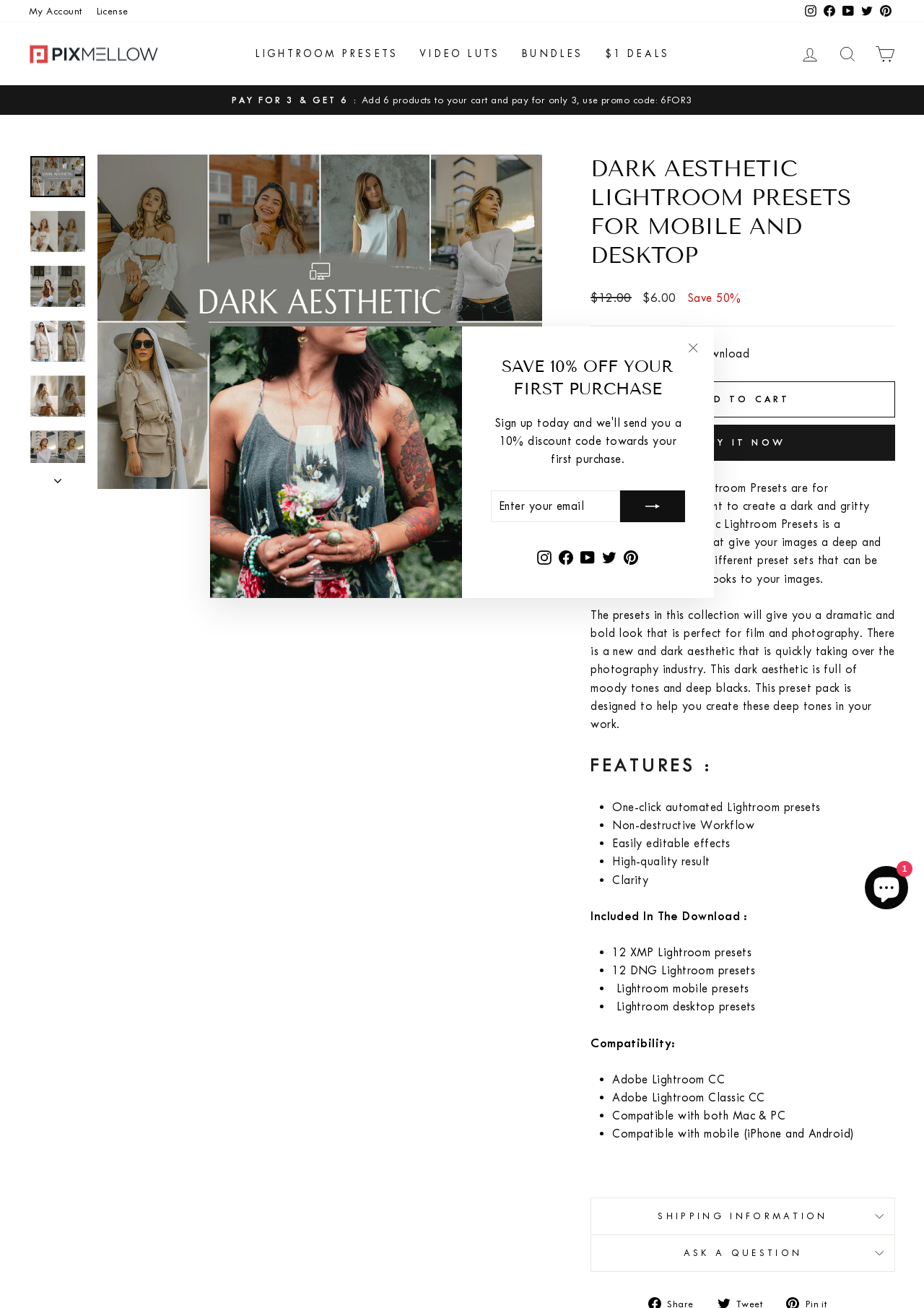Identify the bounding box coordinates for the element that needs to be clicked to fulfill this instruction: "Subscribe to the newsletter". Provide the coordinates in the format of four float numbers between 0 and 1: [left, top, right, bottom].

[0.671, 0.375, 0.741, 0.399]